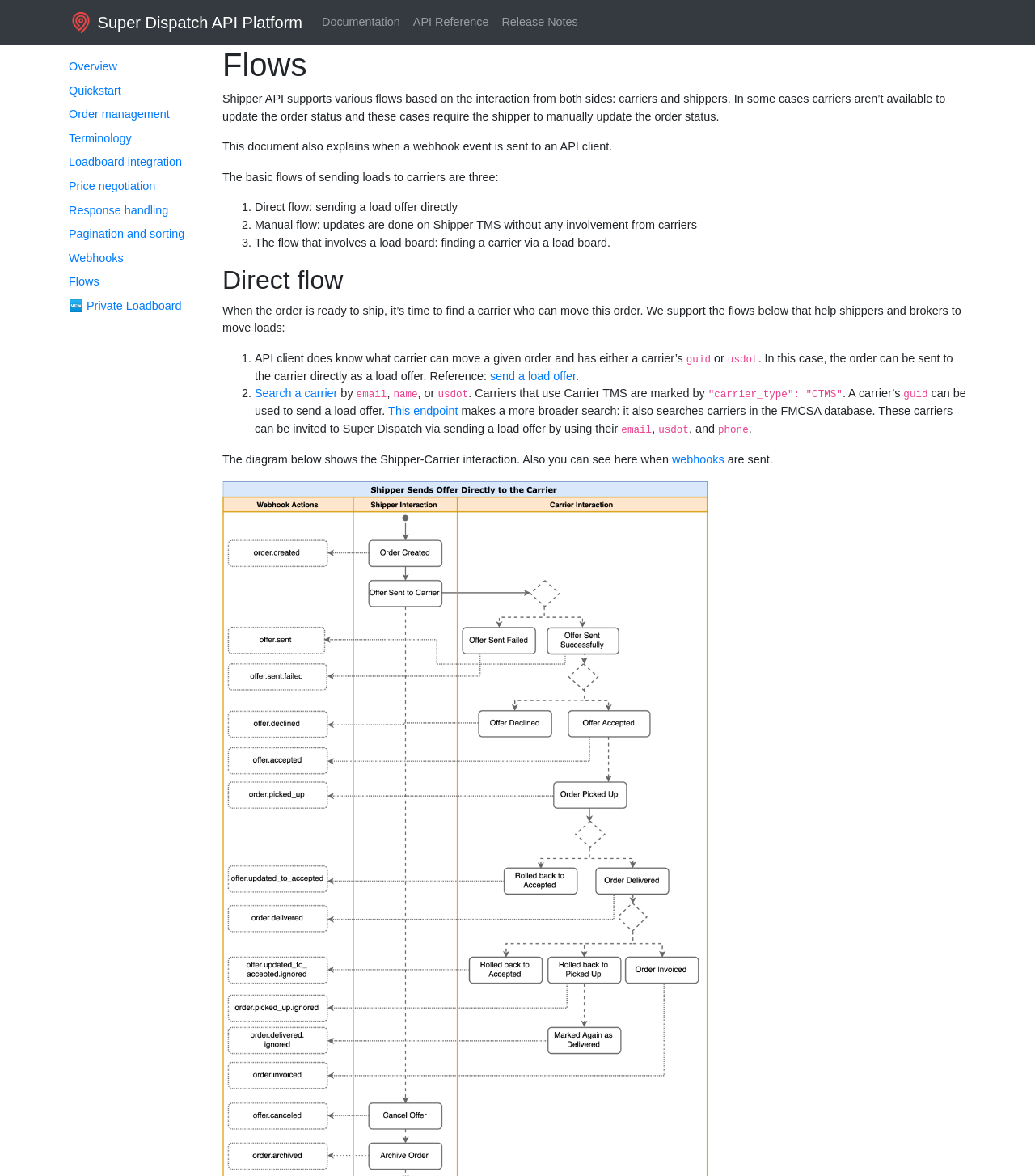Please give the bounding box coordinates of the area that should be clicked to fulfill the following instruction: "Click on 'webhooks'". The coordinates should be in the format of four float numbers from 0 to 1, i.e., [left, top, right, bottom].

[0.649, 0.385, 0.7, 0.396]